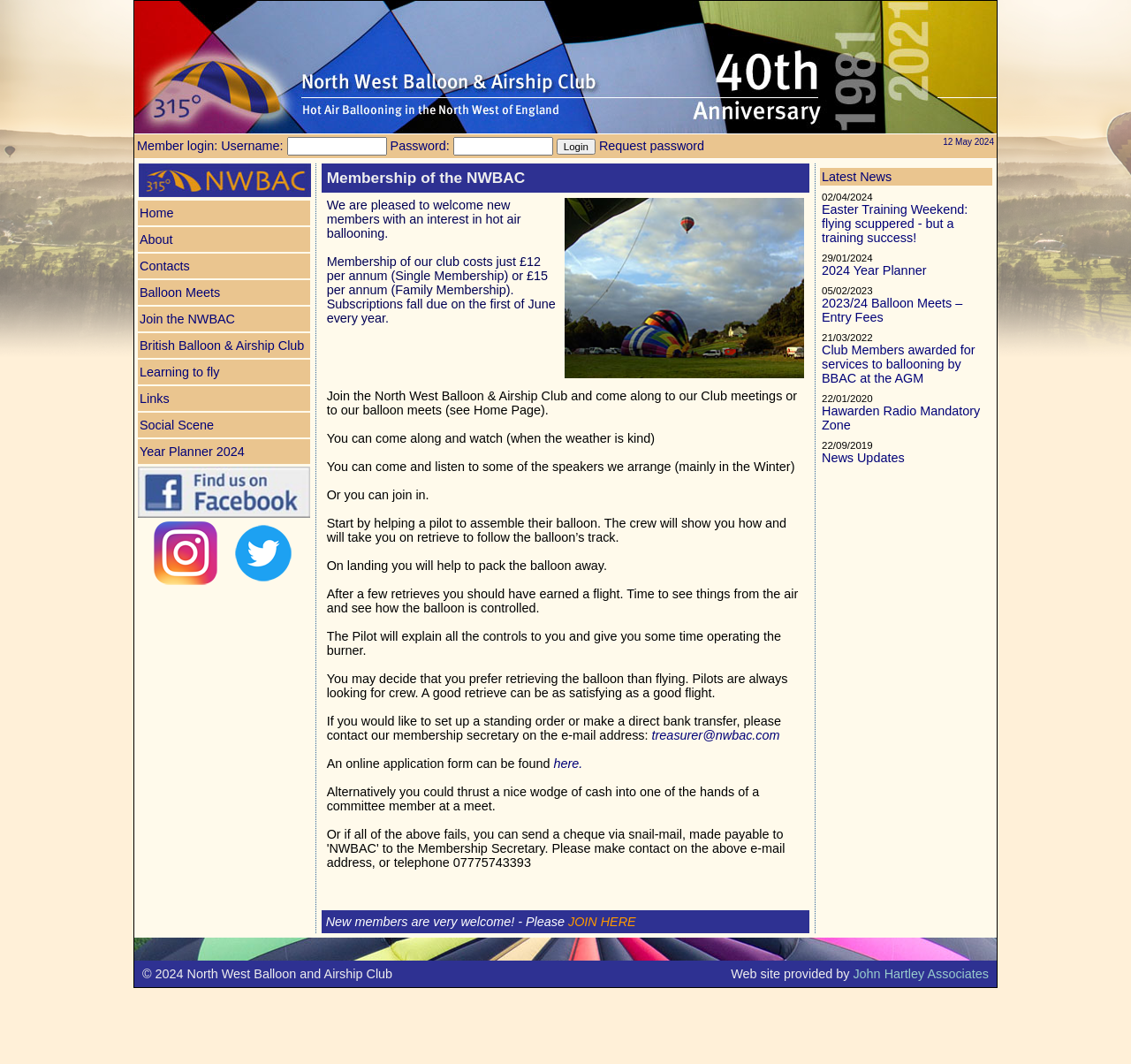Find the bounding box coordinates of the area that needs to be clicked in order to achieve the following instruction: "Schedule a business technology review". The coordinates should be specified as four float numbers between 0 and 1, i.e., [left, top, right, bottom].

None